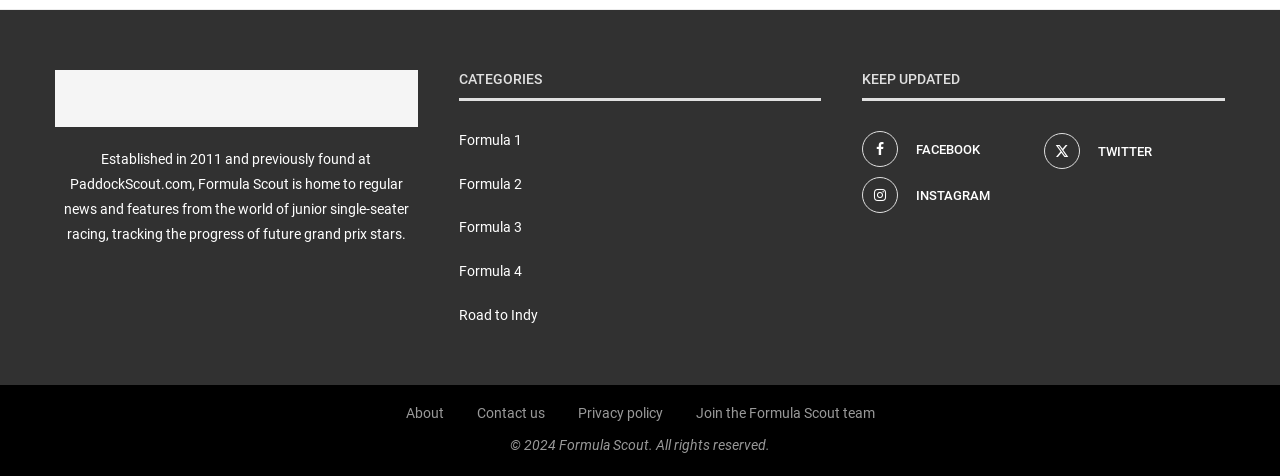Could you specify the bounding box coordinates for the clickable section to complete the following instruction: "click on the link about air travel"?

None